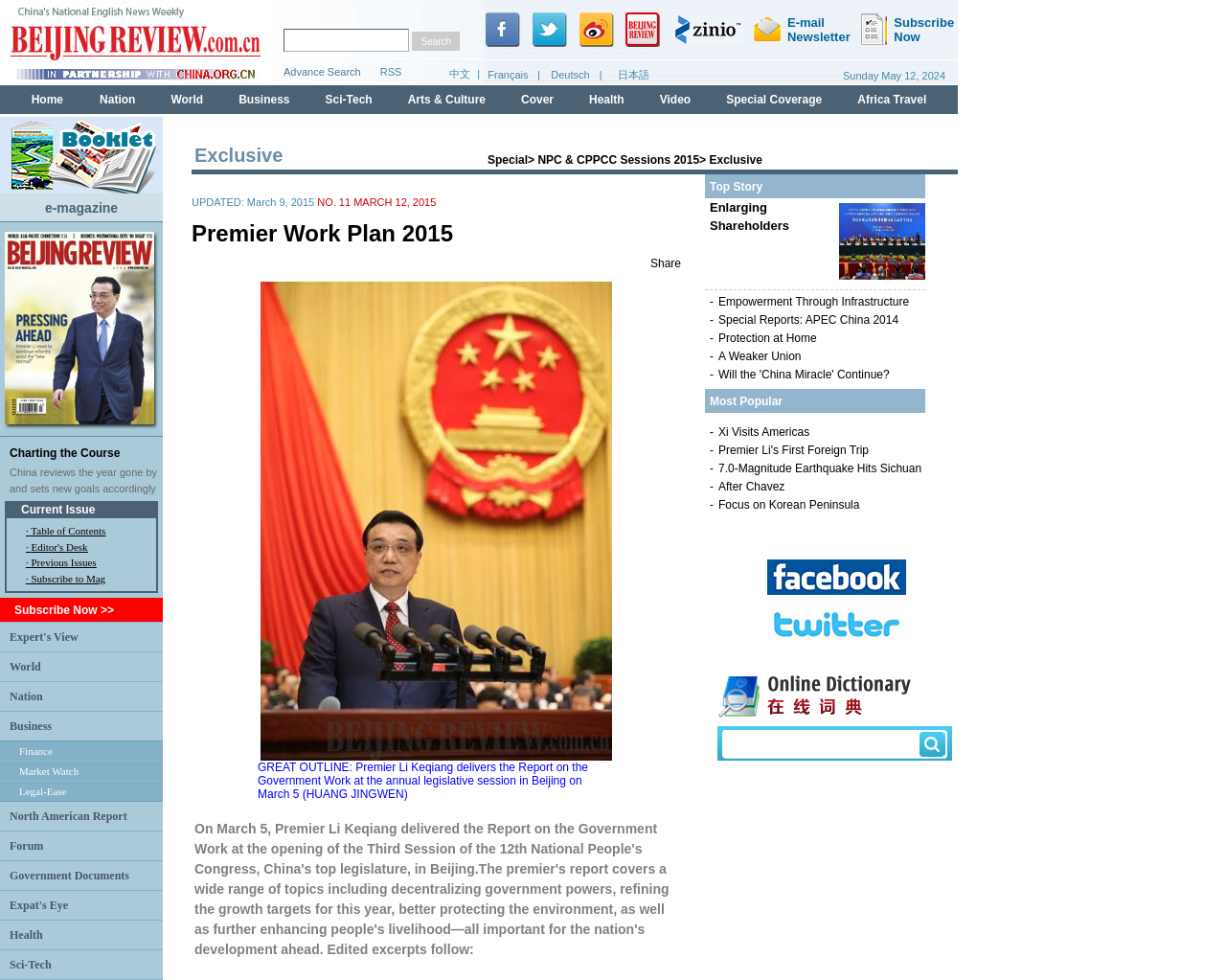Please find the bounding box coordinates for the clickable element needed to perform this instruction: "Click on e-magazine".

[0.037, 0.204, 0.096, 0.219]